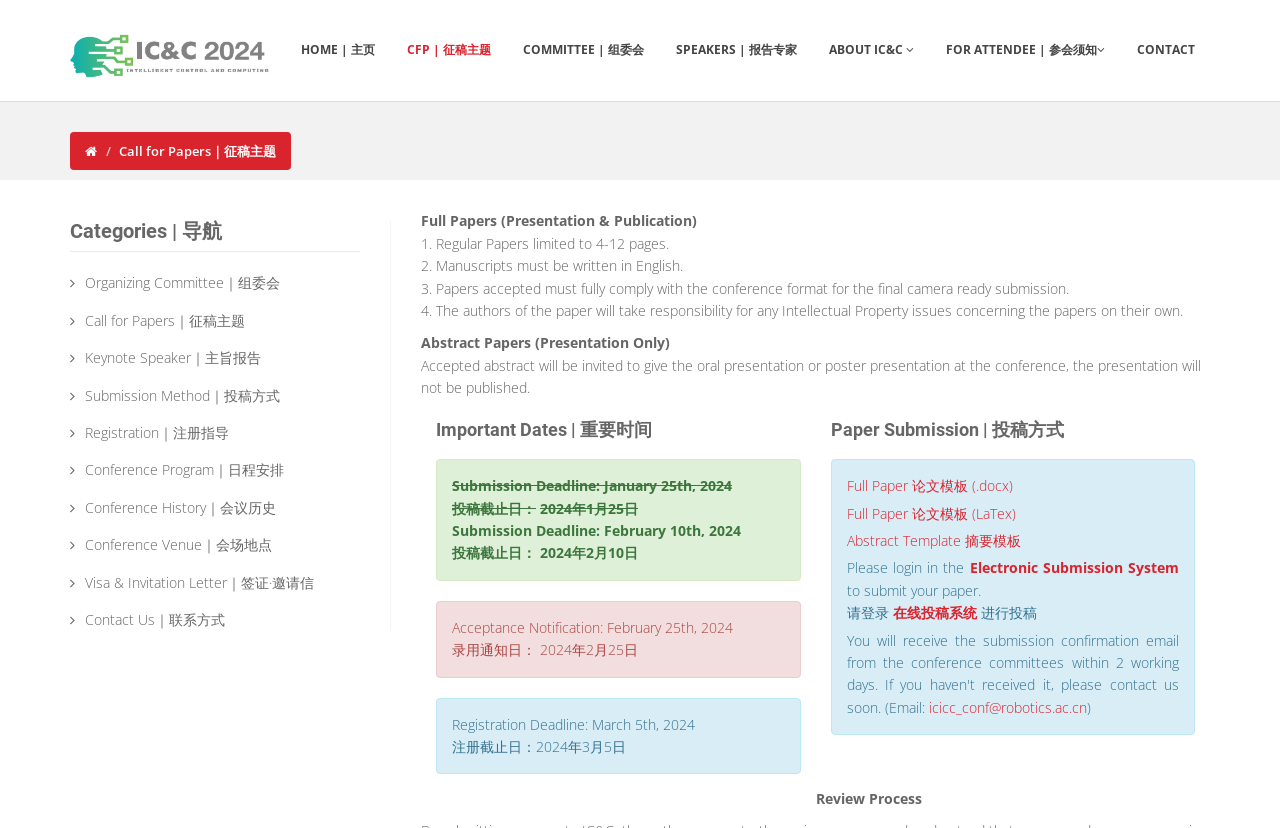What is the format of the full paper template? From the image, respond with a single word or brief phrase.

docx and LaTeX